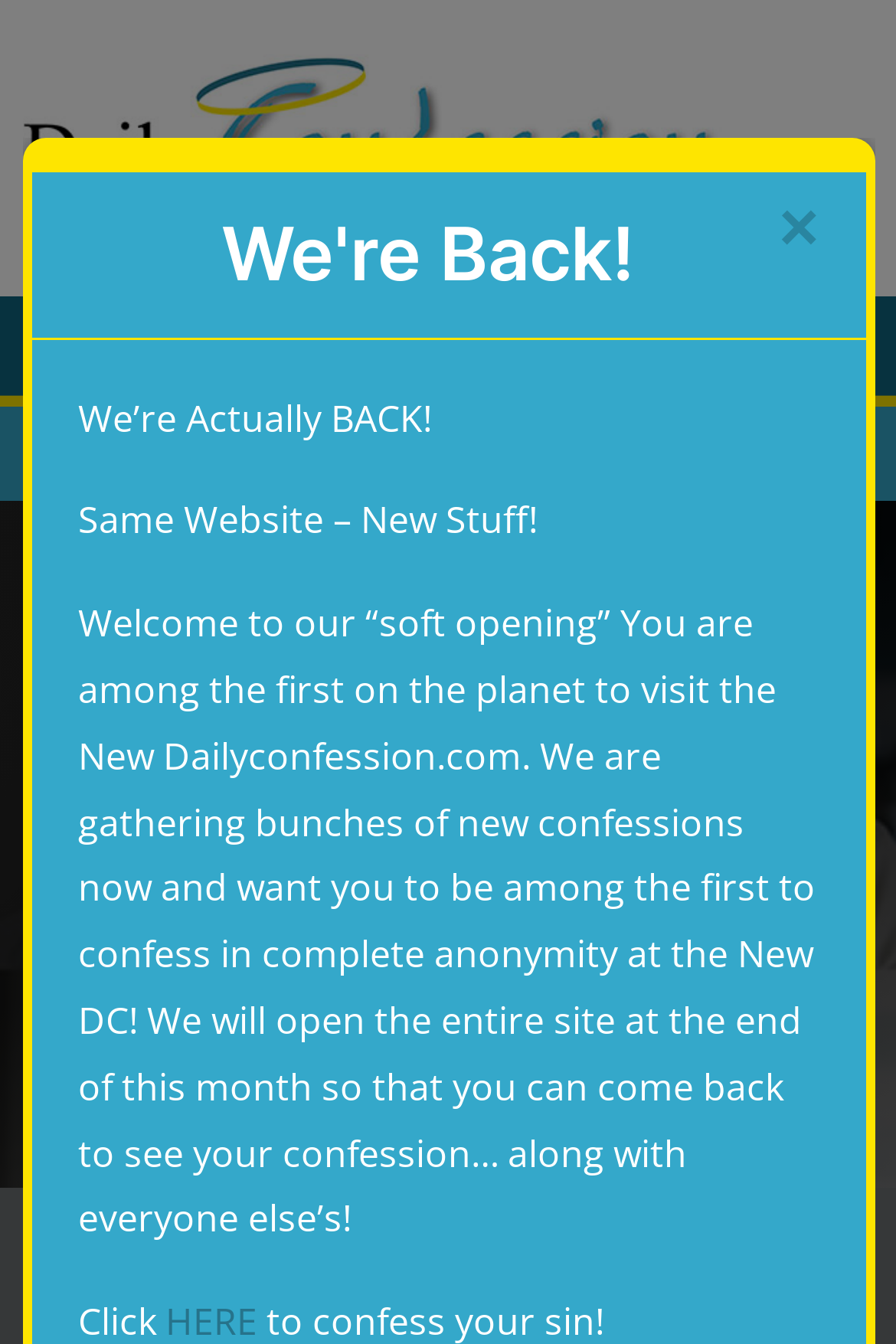Write a detailed summary of the webpage, including text, images, and layout.

The webpage is titled "Daily Confession – For The Whole World To See…" and features a prominent logo link "DCLogo-web" at the top left corner. Below the logo, there is a navigation menu "Menu" that spans across the top of the page, containing a toggle button "Toggle Navigation" on the left side. The menu has three links: "Home", "Confess Ye Sins", and another link not specified in the accessibility tree.

Underneath the navigation menu, there is a heading "Real People… Real Confessions" followed by a paragraph of text that describes the purpose of the website, stating that it is the only place where users can confess their sins, transgressions, and humanity in complete anonymity.

At the bottom of the page, there is a notice that informs users that by using the website, they agree to certain terms. This notice contains a hidden "Close" button and three blocks of text. The first block announces that the website is back online, the second block welcomes users to the "soft opening" of the new website, and the third block provides more information about the website's new features and its planned full launch at the end of the month.